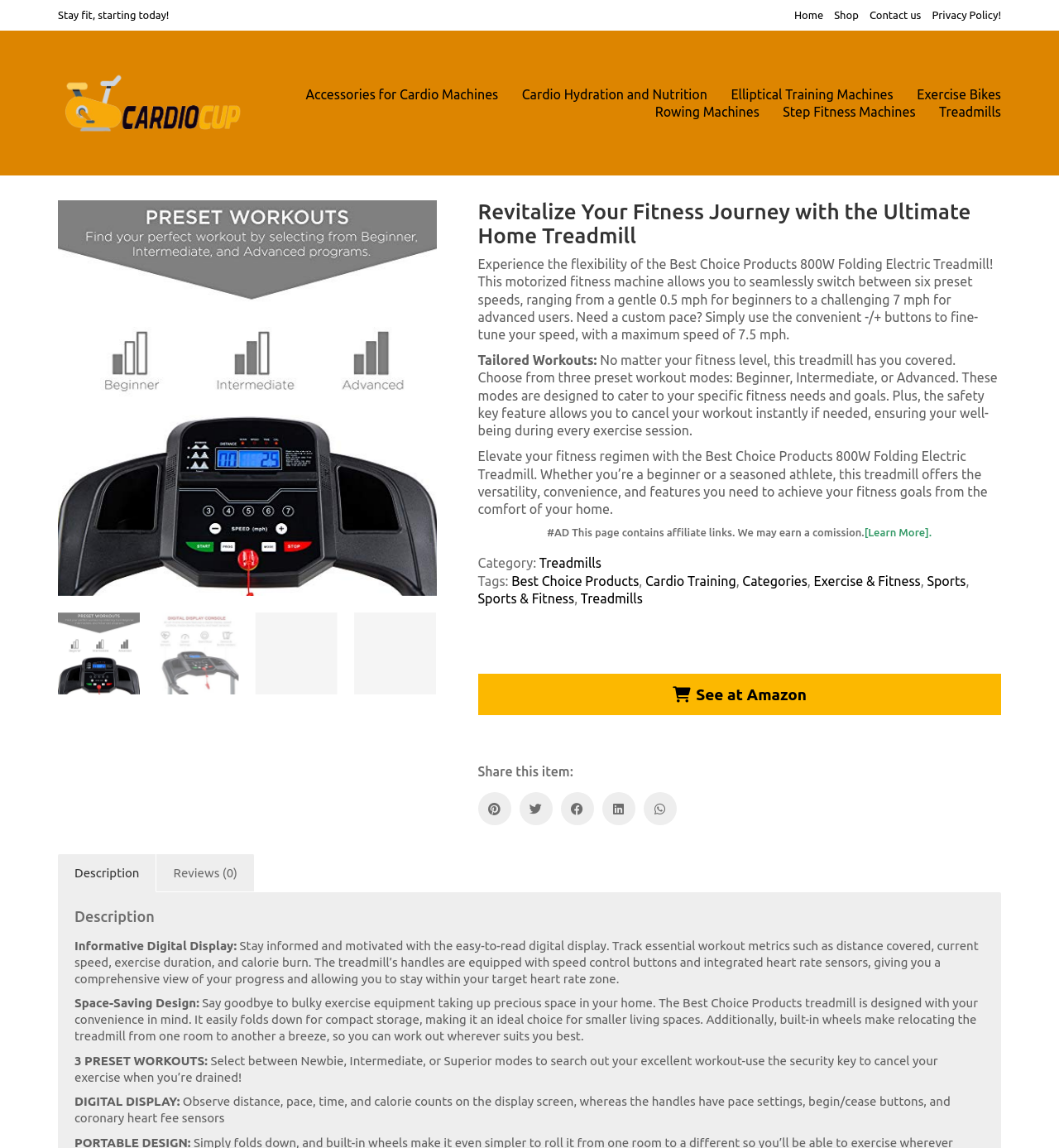What is the purpose of the safety key feature?
Using the image, provide a concise answer in one word or a short phrase.

to cancel workout instantly